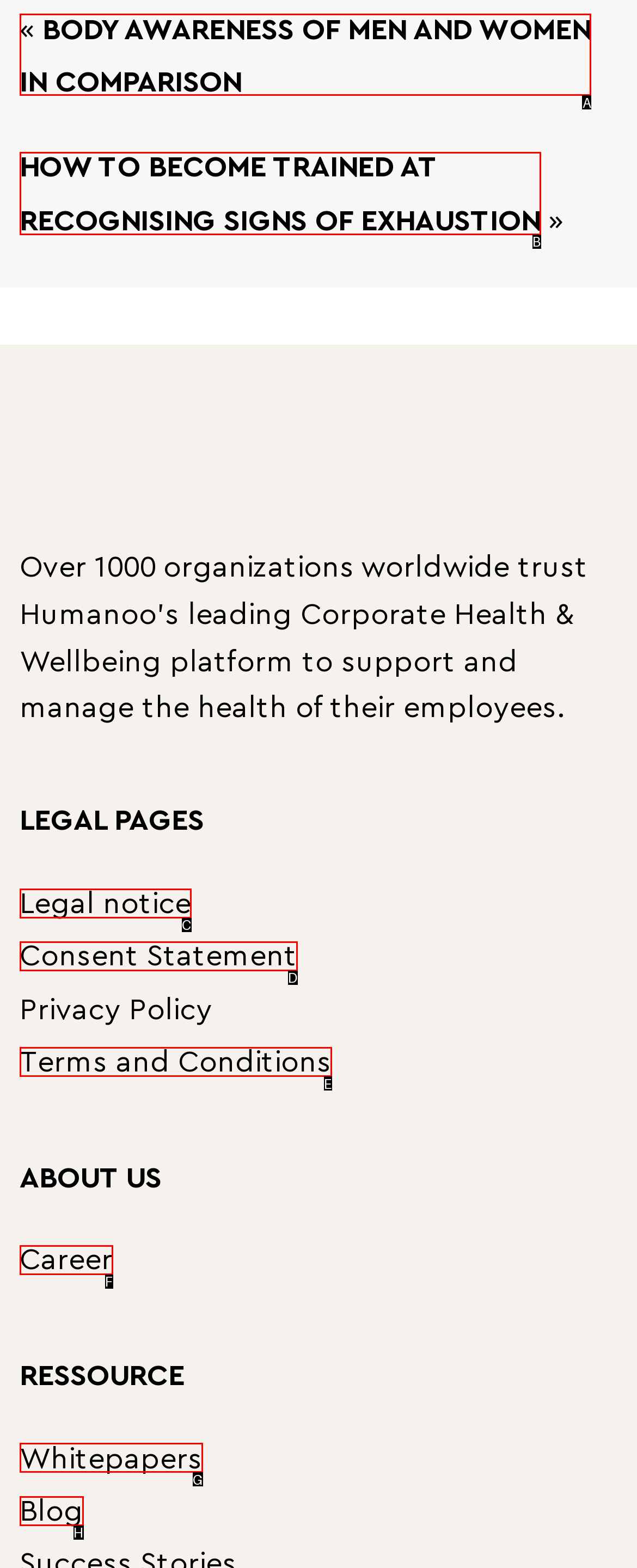Select the HTML element that needs to be clicked to carry out the task: Subscribe to the newsletter
Provide the letter of the correct option.

None